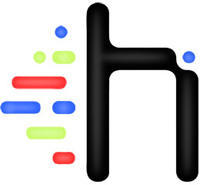What is the shape of the letter in the logo?
Analyze the image and deliver a detailed answer to the question.

The caption explicitly states that the logo prominently displays a lowercase letter 'h' that is designed with a modern, sleek aesthetic, which implies that the shape of the letter is a lowercase 'h'.